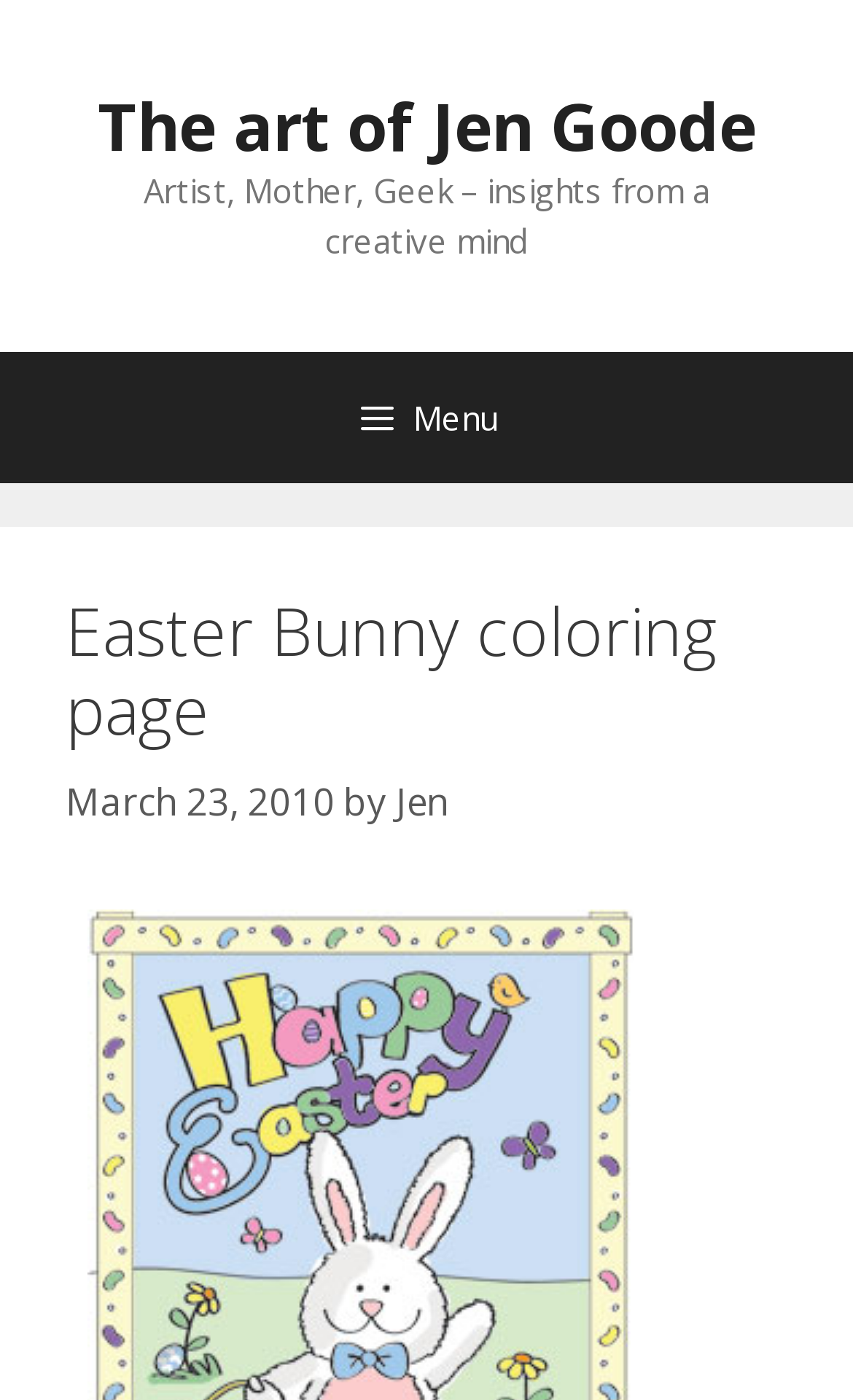Illustrate the webpage with a detailed description.

The webpage is about an Easter Bunny coloring page, as indicated by the title. At the top of the page, there is a banner that spans the entire width, containing a link to "The art of Jen Goode" and a brief description of the artist as "Artist, Mother, Geek – insights from a creative mind". 

Below the banner, there is a primary navigation menu that also spans the full width, with a button labeled "Menu" on the left side. When expanded, the menu controls the primary content area. 

The main content area is divided into a header section and a body section. The header section contains a heading that reads "Easter Bunny coloring page", which is centered near the top of the content area. Below the heading, there is a timestamp indicating that the content was posted on March 23, 2010, followed by the author's name, "Jen", which is a clickable link.